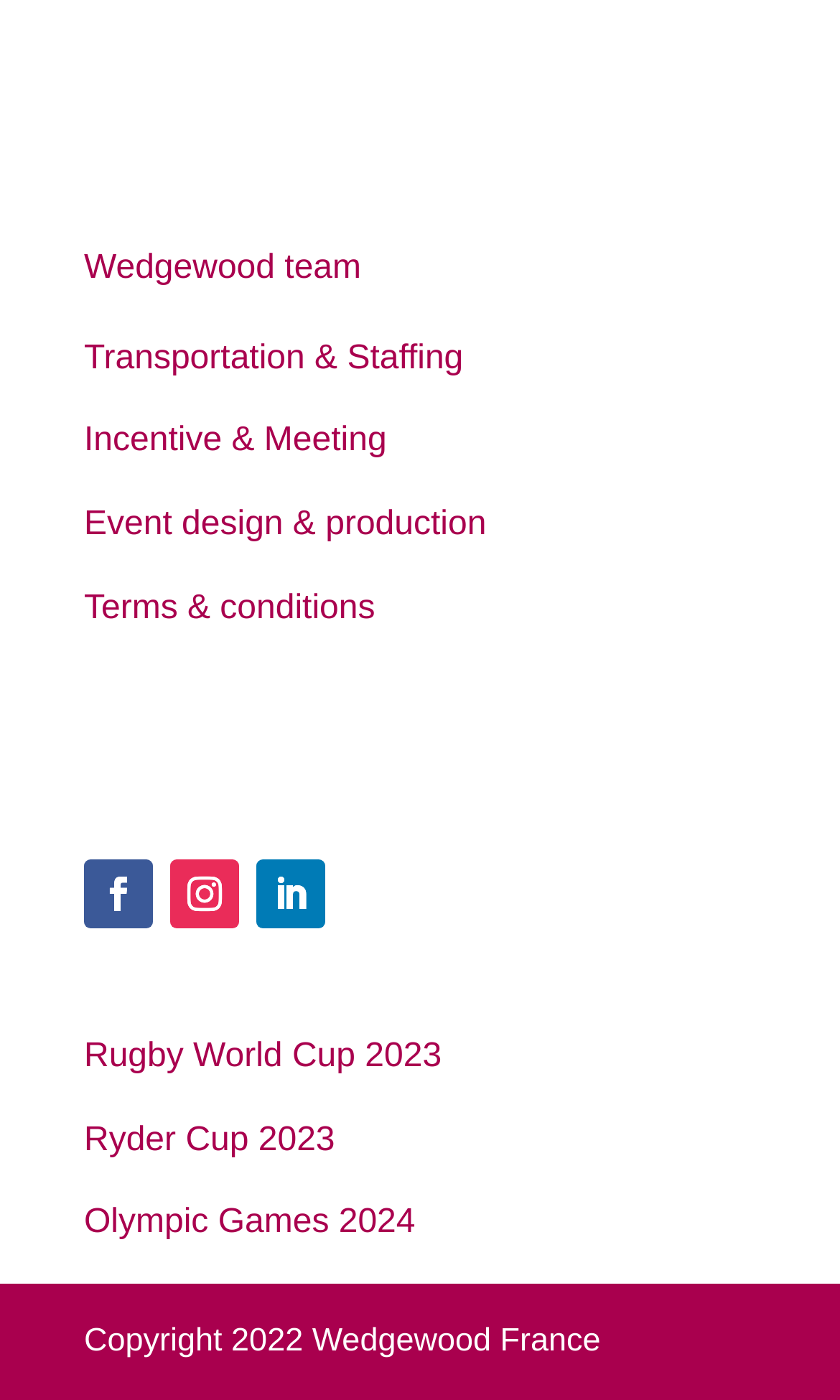What is the year of copyright?
Please provide a detailed and thorough answer to the question.

The year of copyright is obtained from the StaticText element 'Copyright 2022 Wedgewood France' at the bottom of the webpage, which indicates that the webpage content is copyrighted by Wedgewood France in 2022.